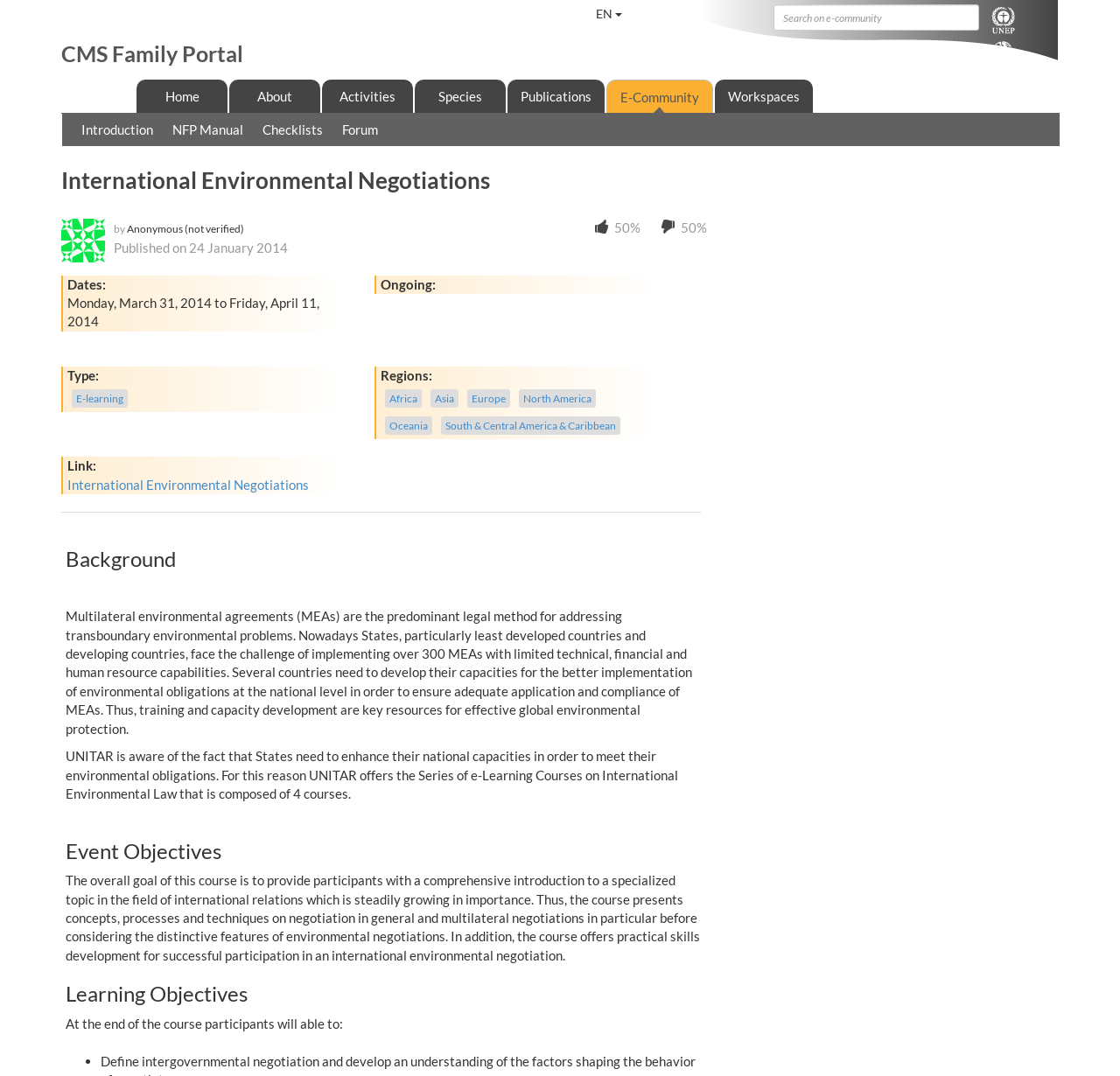Please answer the following question using a single word or phrase: 
What is the topic of the course?

International Environmental Negotiations